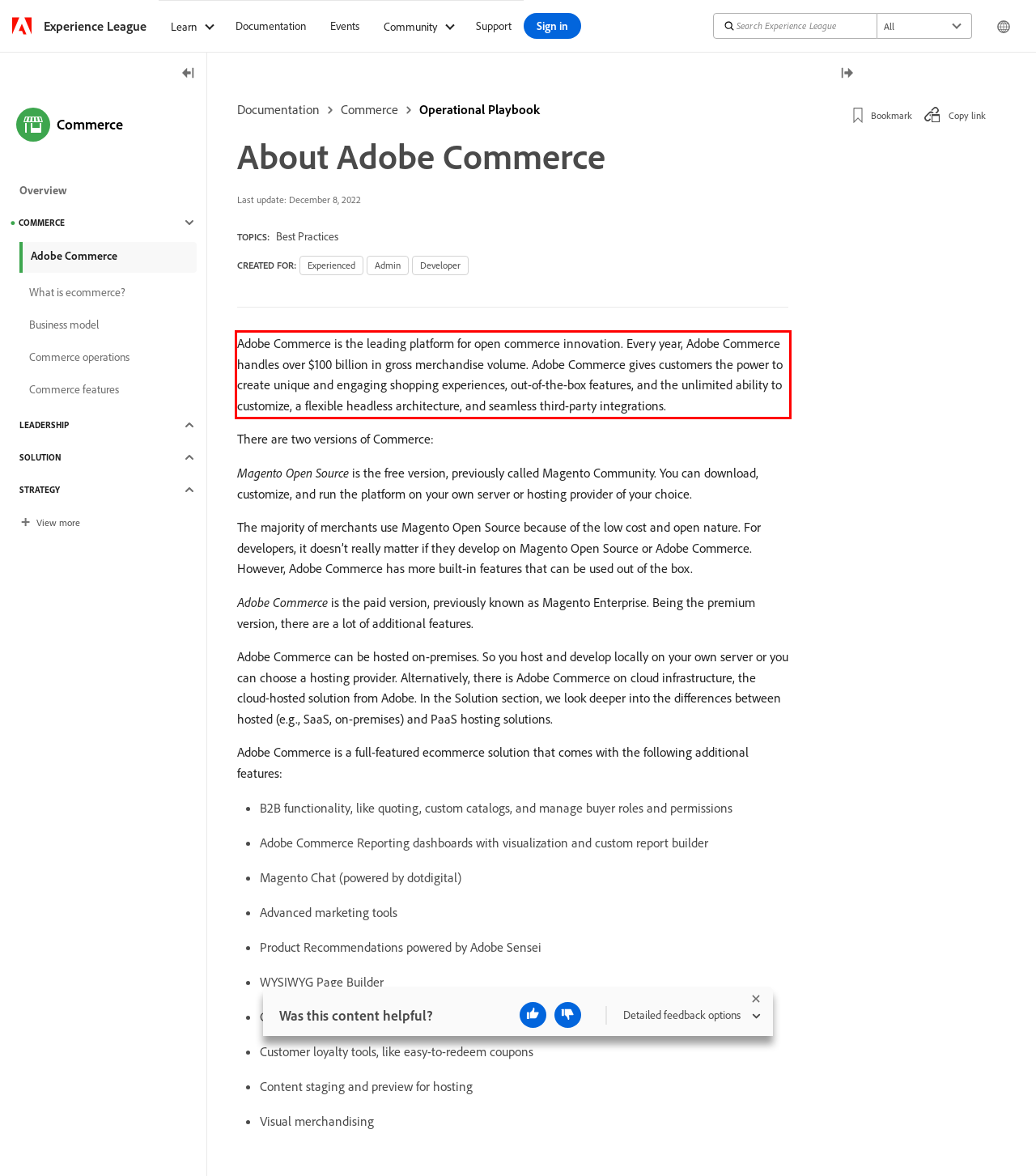Identify the red bounding box in the webpage screenshot and perform OCR to generate the text content enclosed.

Adobe Commerce is the leading platform for open commerce innovation. Every year, Adobe Commerce handles over $100 billion in gross merchandise volume. Adobe Commerce gives customers the power to create unique and engaging shopping experiences, out-of-the-box features, and the unlimited ability to customize, a flexible headless architecture, and seamless third-party integrations.